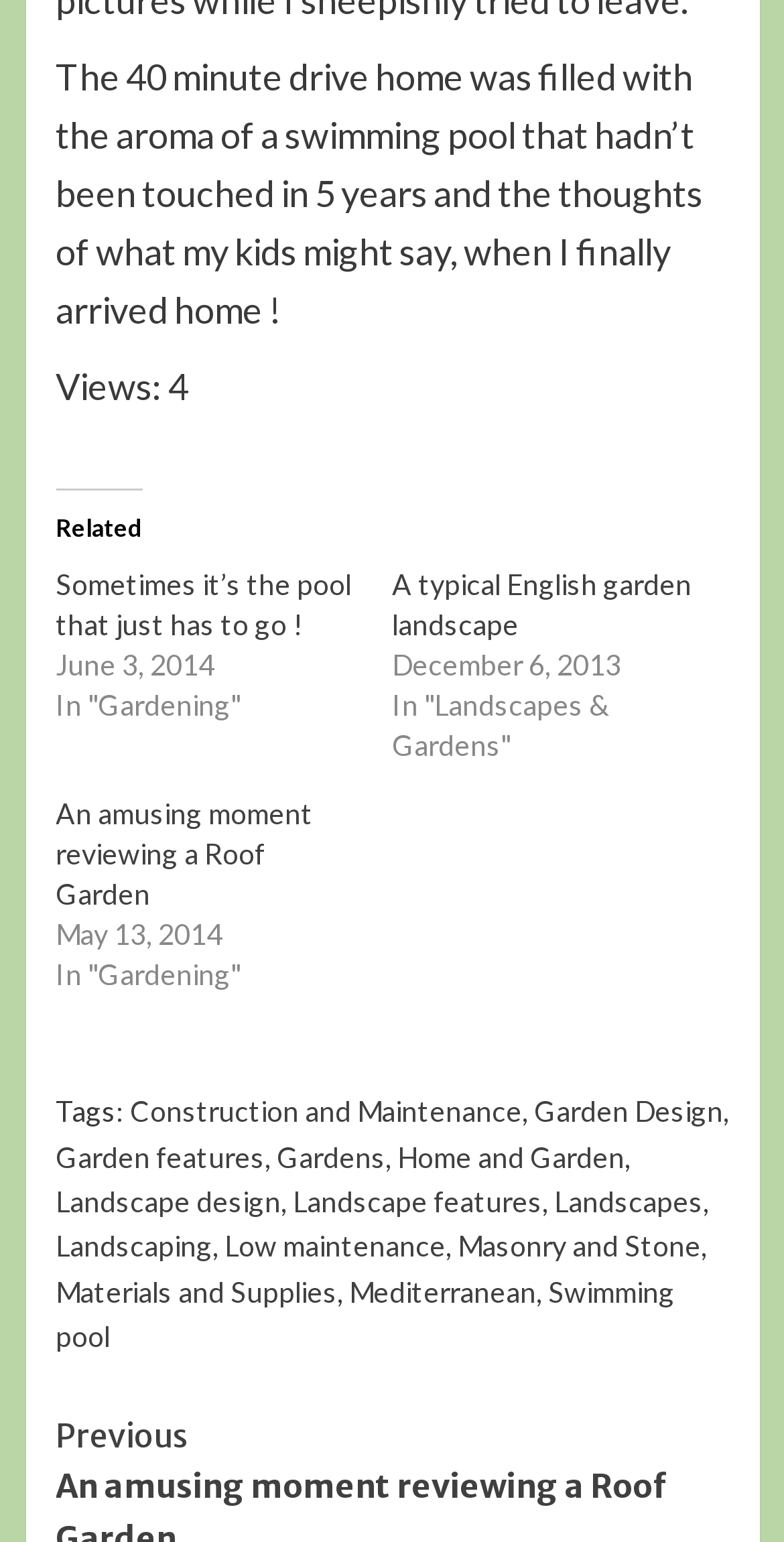Please locate the bounding box coordinates for the element that should be clicked to achieve the following instruction: "Read the related article 'Sometimes it’s the pool that just has to go!'". Ensure the coordinates are given as four float numbers between 0 and 1, i.e., [left, top, right, bottom].

[0.071, 0.368, 0.447, 0.416]